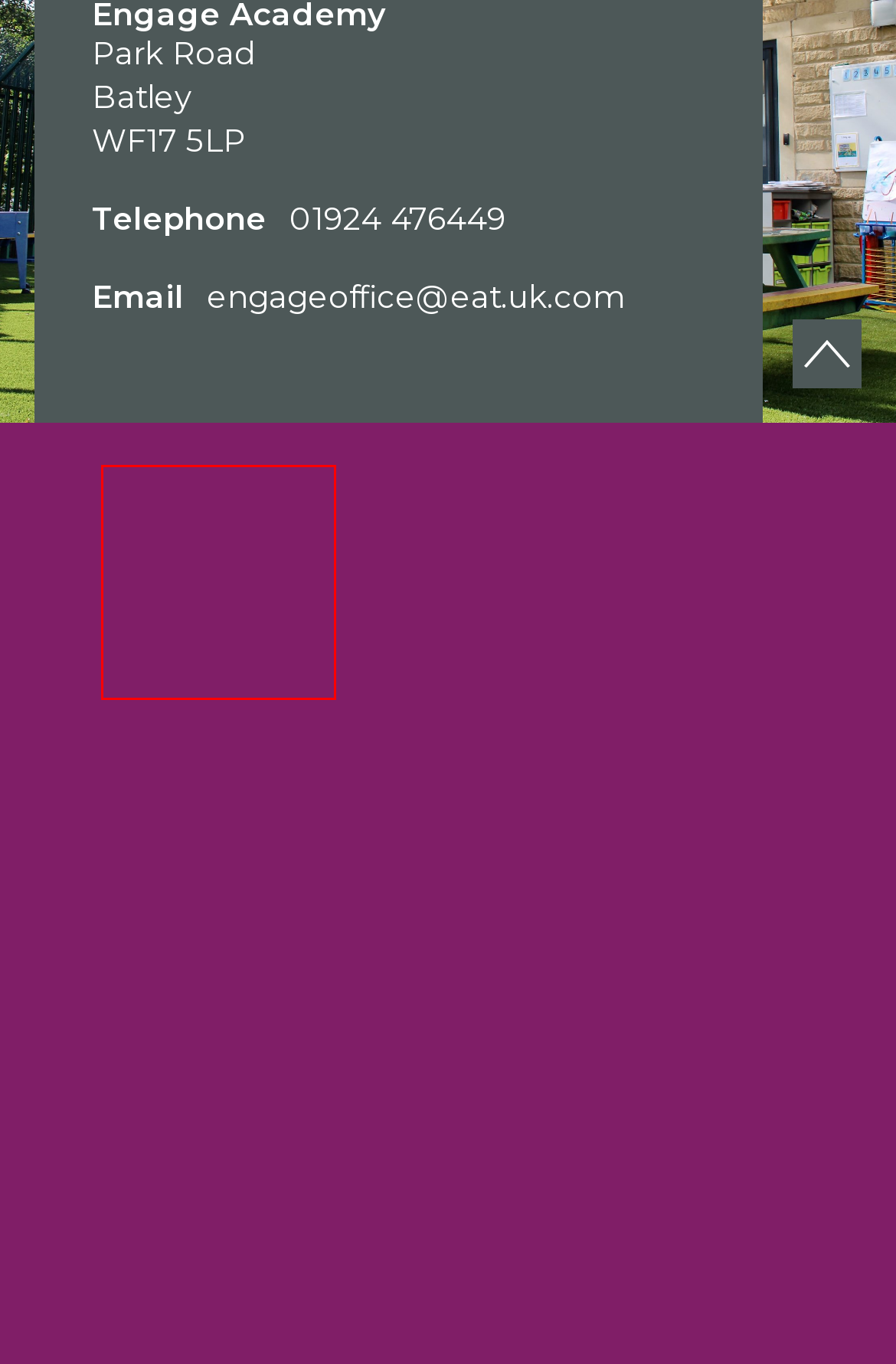Given a screenshot of a webpage with a red bounding box, please pick the webpage description that best fits the new webpage after clicking the element inside the bounding box. Here are the candidates:
A. Timetable and Class Information - Engage Academy
B. Sports and Swimming - Engage Academy
C. Online Safety Self-Review Tool for Schools | 360safe
D. Ethos Academy Trust - Nurturing Inclusive Learning Communities
E. Parents/Carers & Pupils - Engage Academy
F. Maths - Engage Academy
G. Personal Development - Engage Academy
H. Poppy the Engage Academy Dog - Engage Academy

D